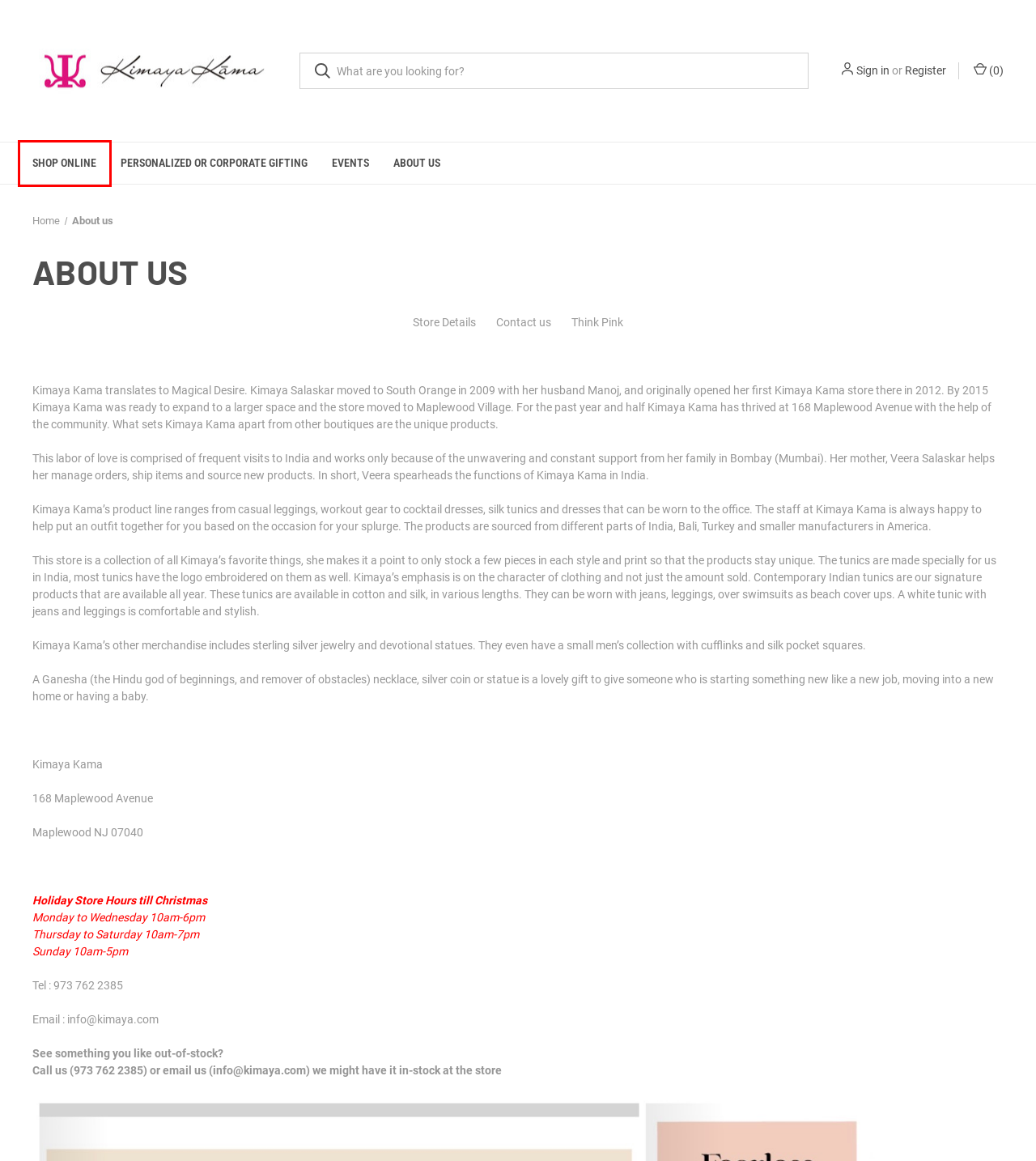With the provided screenshot showing a webpage and a red bounding box, determine which webpage description best fits the new page that appears after clicking the element inside the red box. Here are the options:
A. Shop Online - Page 1 - kimayakama
B. kimayakama Brands
C. Personalized or Corporate Gifting
D. Warm Human Products - kimayakama
E. Contact us
F. kimayakama
G. Events
H. Store Details

A